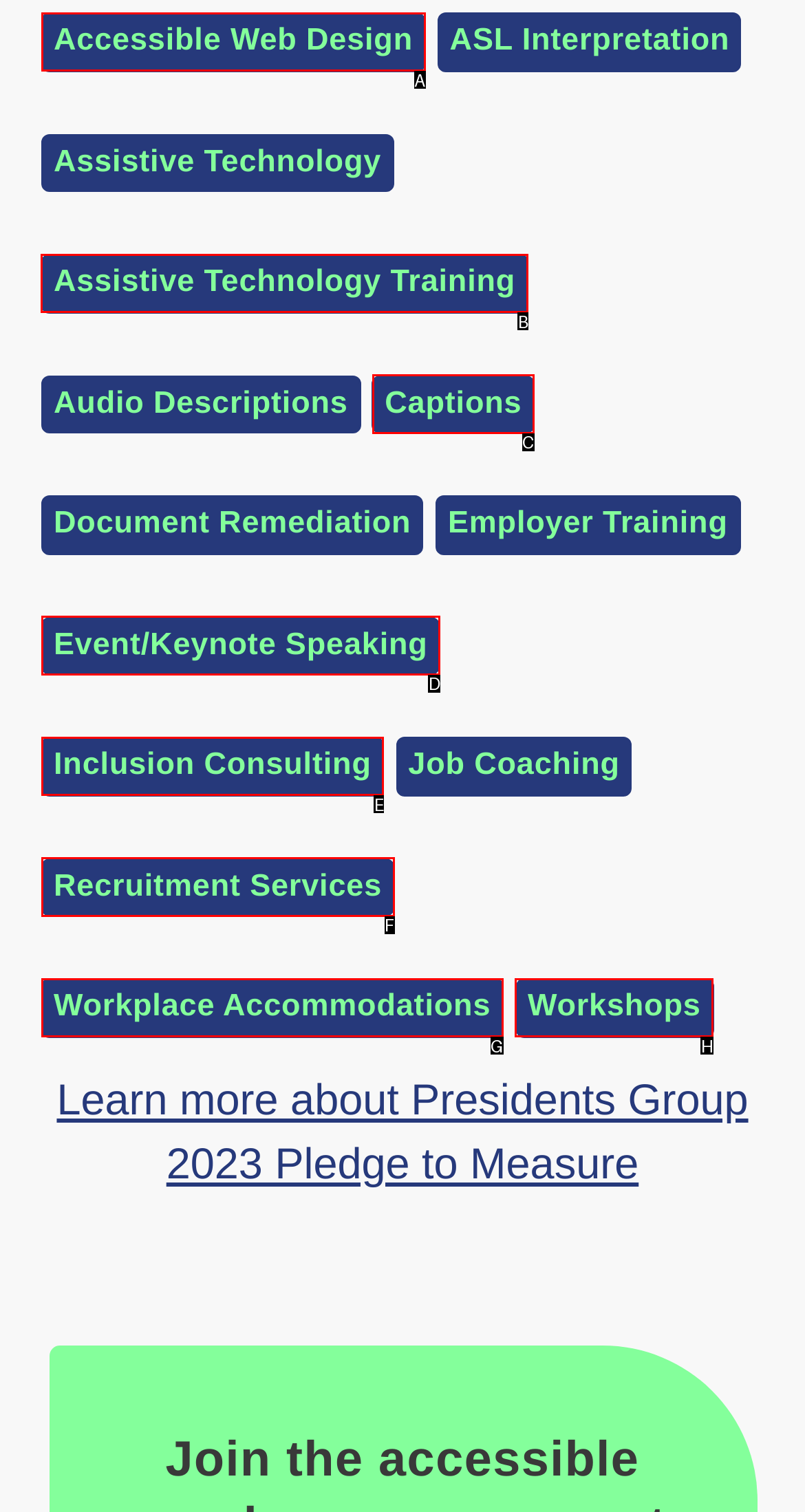Point out the correct UI element to click to carry out this instruction: Get assistive technology training
Answer with the letter of the chosen option from the provided choices directly.

B